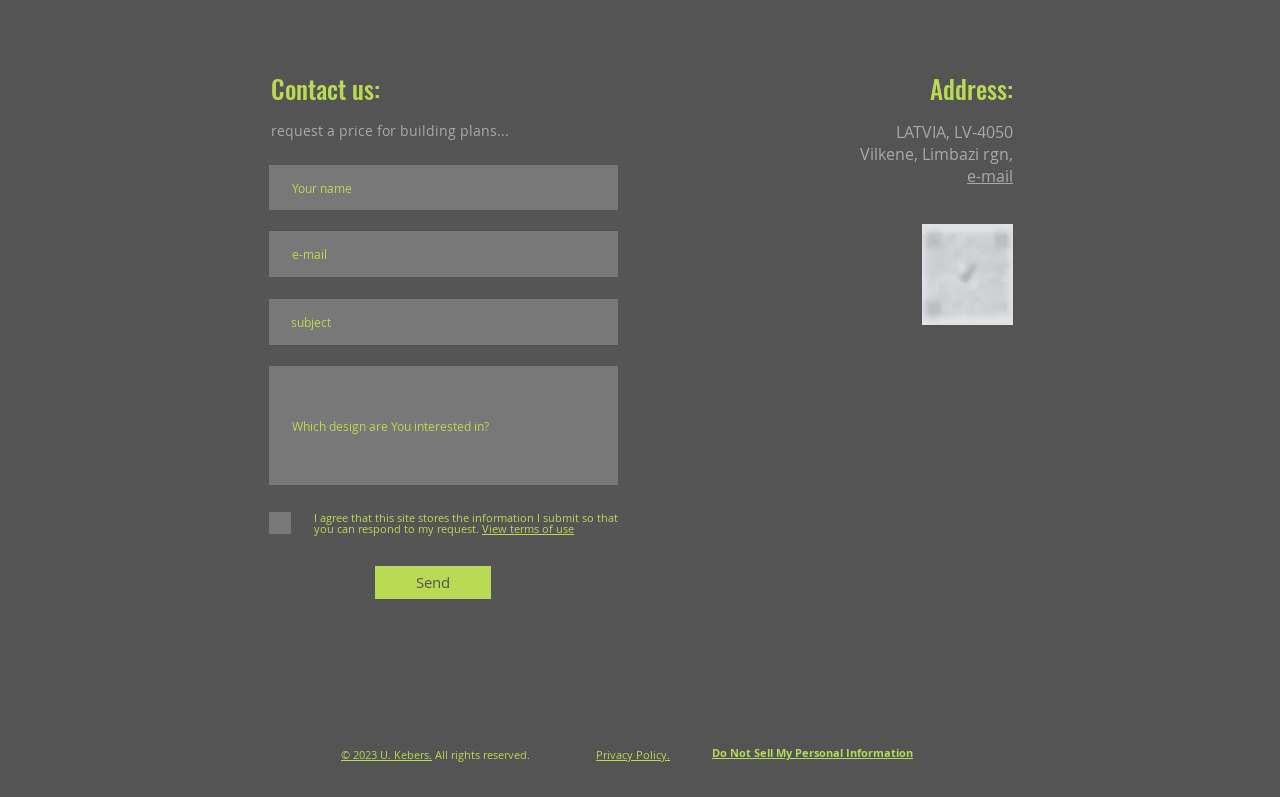Identify the bounding box coordinates for the UI element mentioned here: "aria-label="Your name" name="your-name" placeholder="Your name"". Provide the coordinates as four float values between 0 and 1, i.e., [left, top, right, bottom].

[0.21, 0.208, 0.483, 0.264]